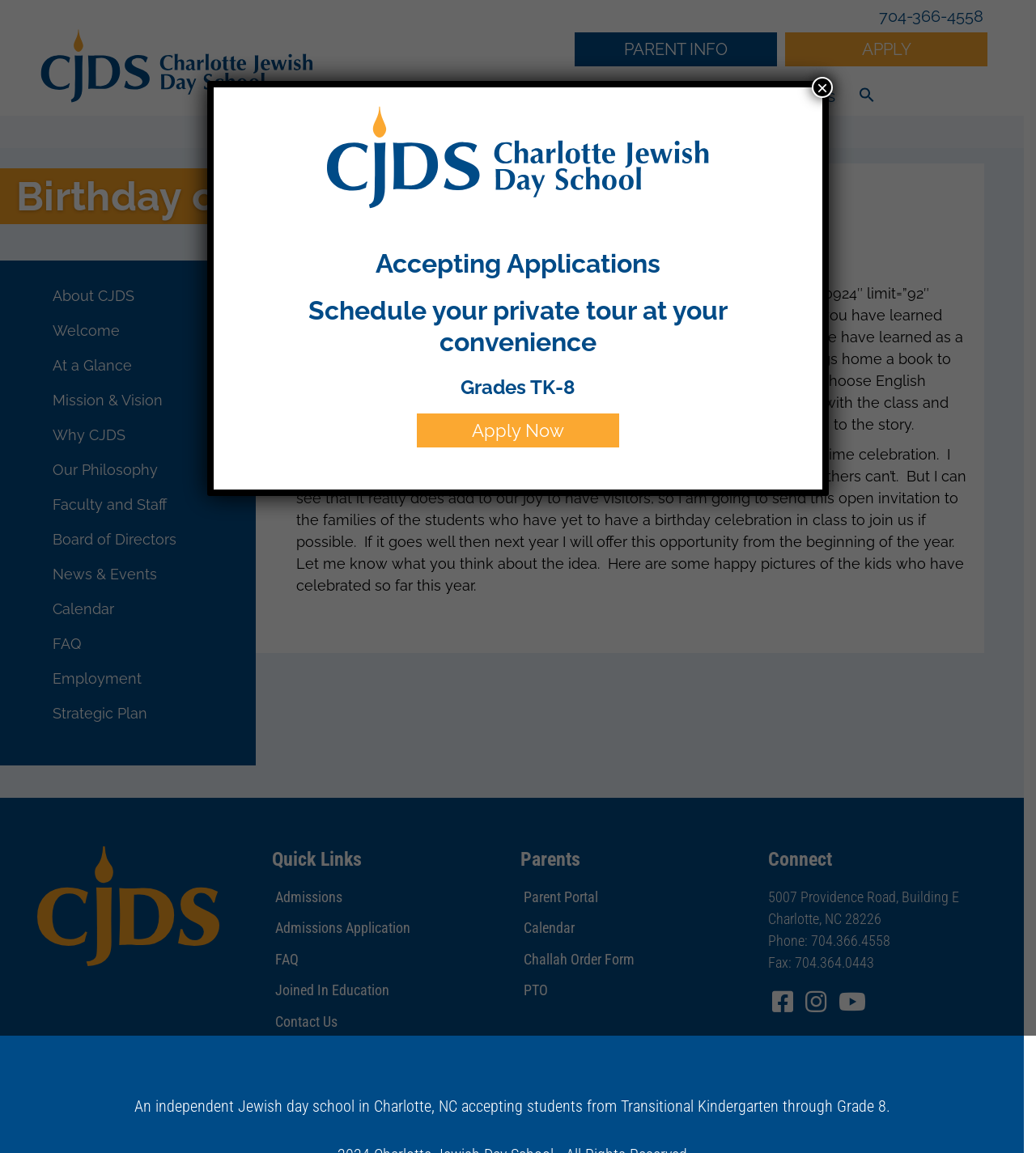Determine the bounding box coordinates for the area that needs to be clicked to fulfill this task: "Apply Now". The coordinates must be given as four float numbers between 0 and 1, i.e., [left, top, right, bottom].

[0.455, 0.364, 0.545, 0.382]